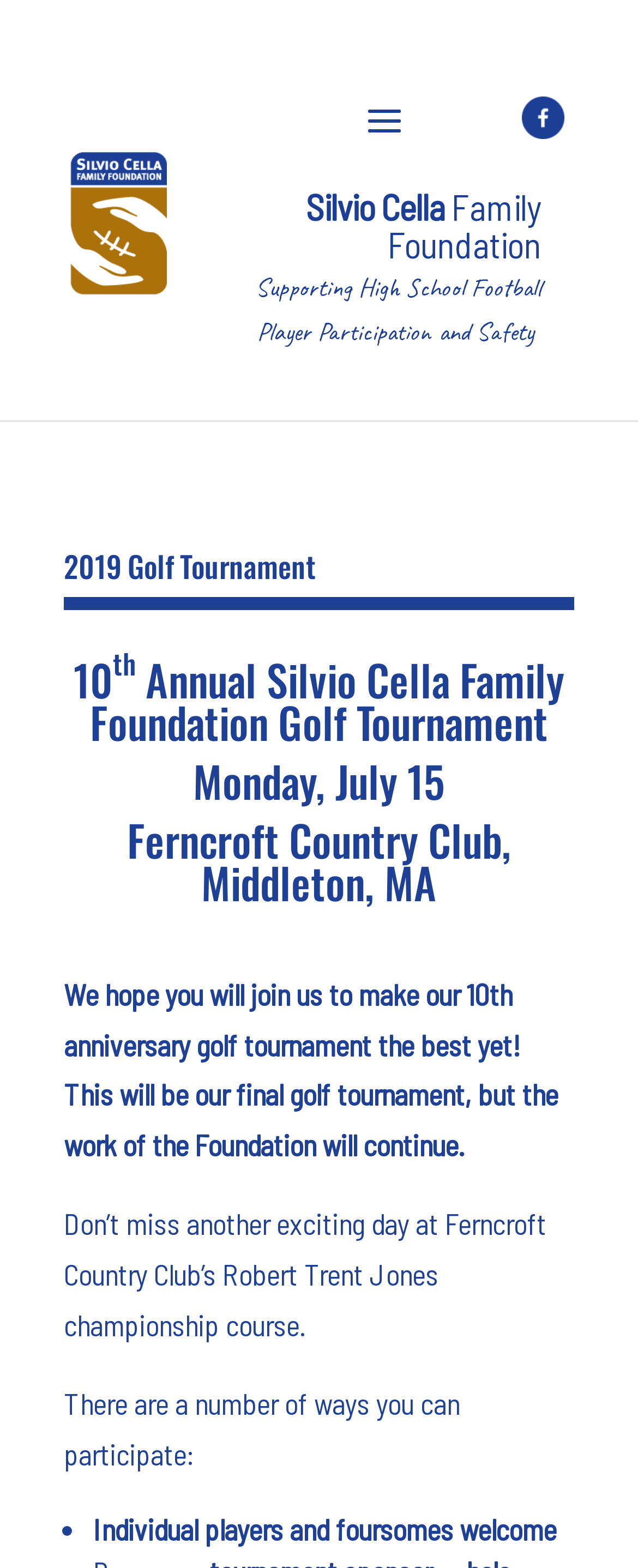Please answer the following question using a single word or phrase: 
What is the name of the foundation?

Silvio Cella Family Foundation